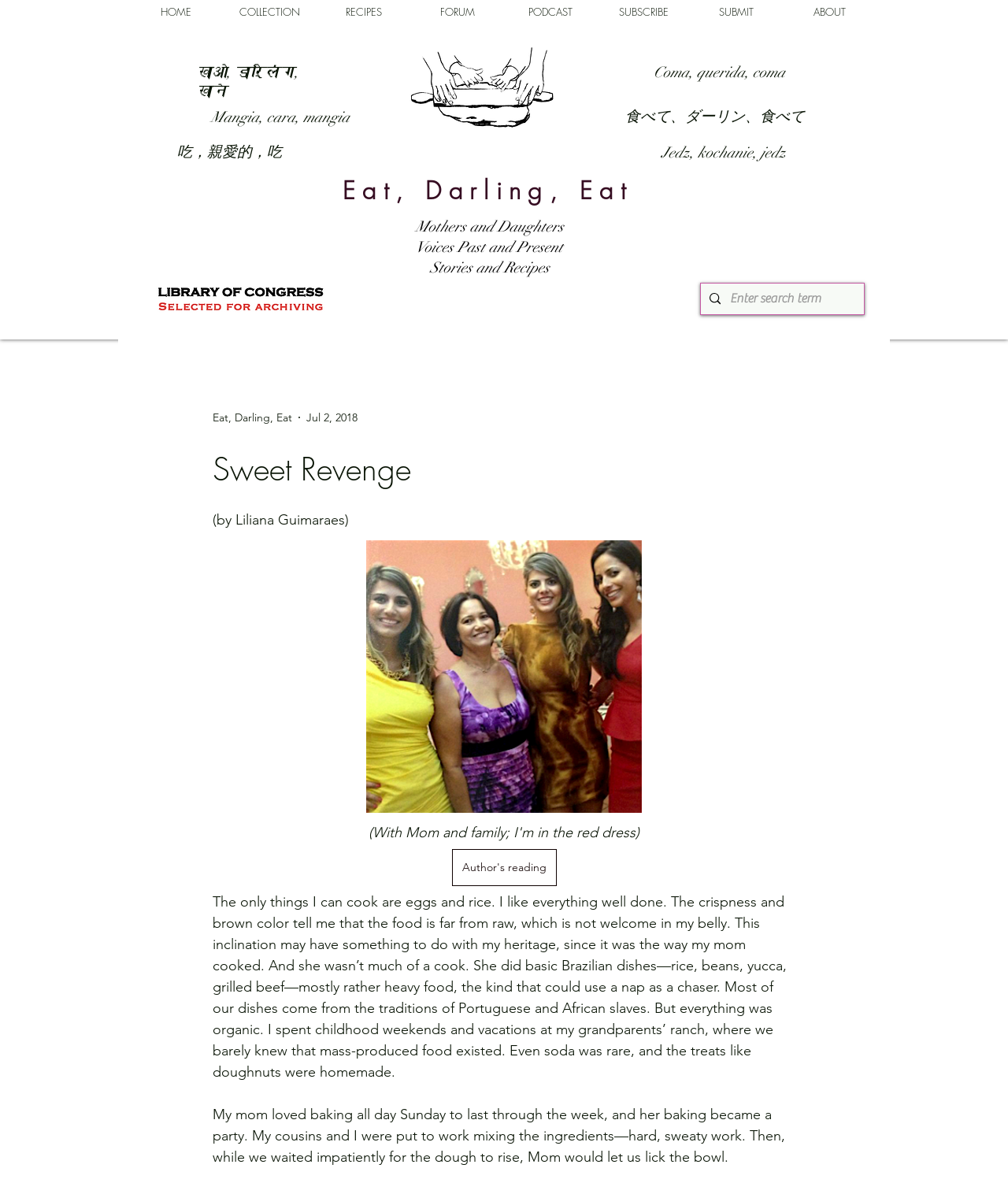Given the element description: "Author's reading", predict the bounding box coordinates of this UI element. The coordinates must be four float numbers between 0 and 1, given as [left, top, right, bottom].

[0.448, 0.718, 0.552, 0.749]